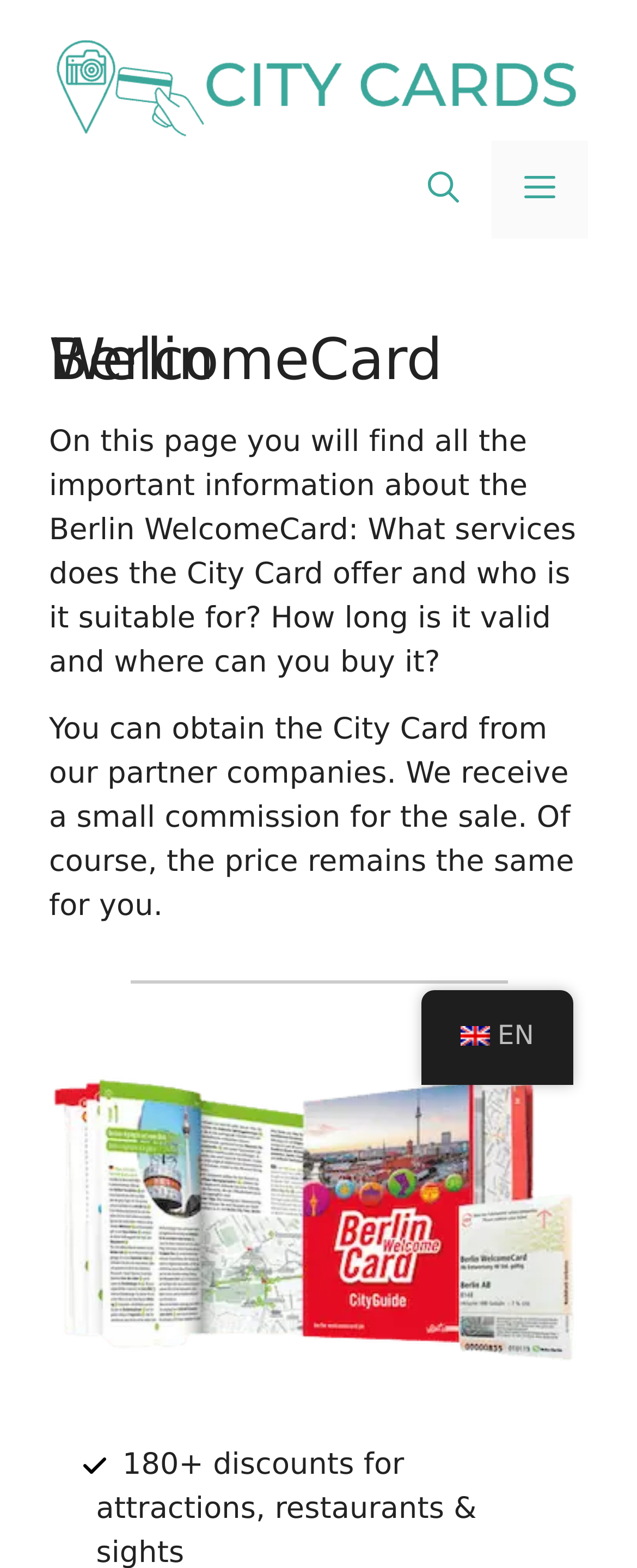Using the webpage screenshot and the element description EN, determine the bounding box coordinates. Specify the coordinates in the format (top-left x, top-left y, bottom-right x, bottom-right y) with values ranging from 0 to 1.

[0.66, 0.631, 0.9, 0.684]